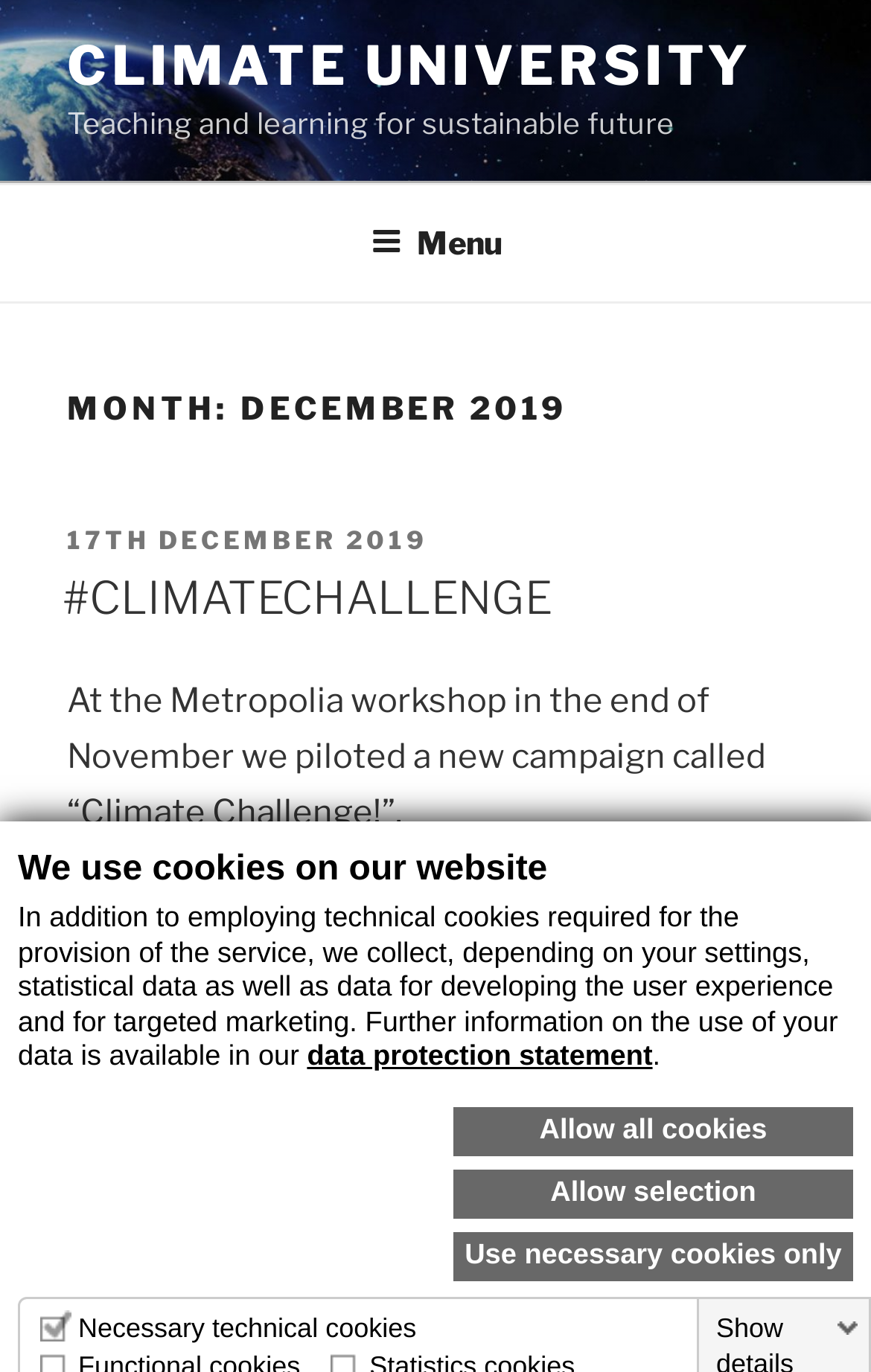Pinpoint the bounding box coordinates of the element to be clicked to execute the instruction: "Learn more about the Climate Challenge".

[0.072, 0.417, 0.633, 0.456]